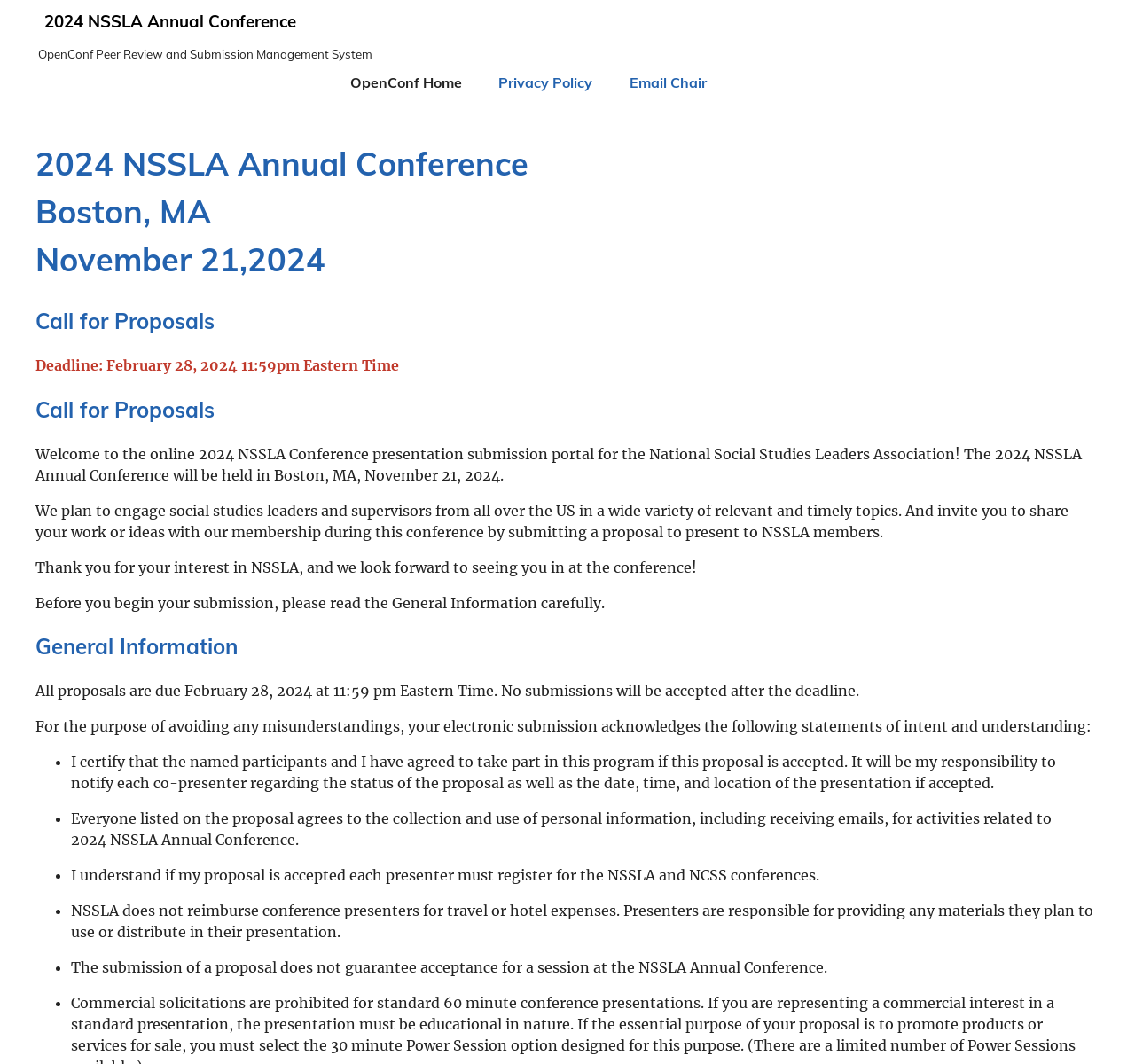Locate the UI element that matches the description Email Chair in the webpage screenshot. Return the bounding box coordinates in the format (top-left x, top-left y, bottom-right x, bottom-right y), with values ranging from 0 to 1.

[0.555, 0.069, 0.623, 0.086]